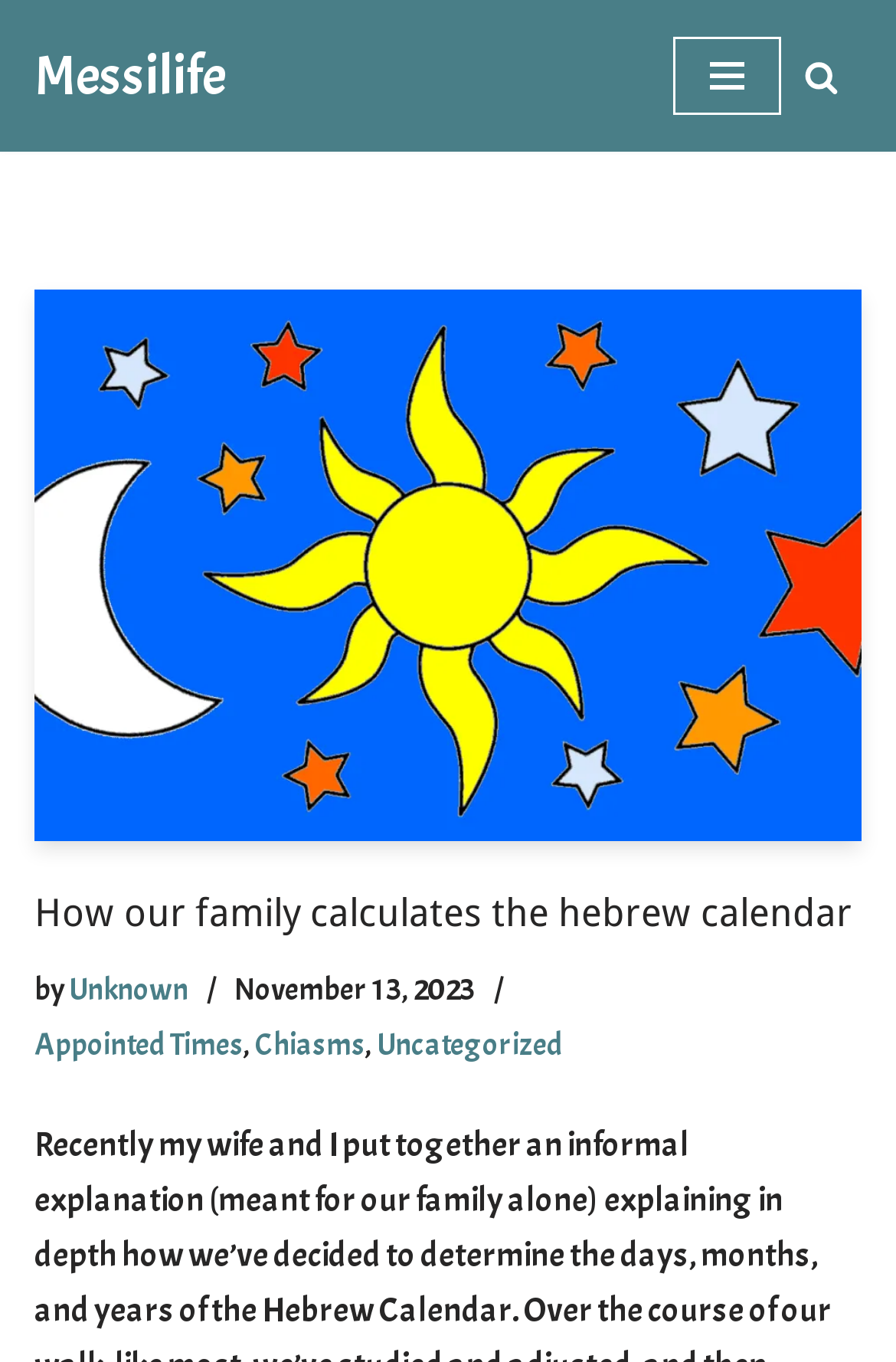Analyze and describe the webpage in a detailed narrative.

The webpage is a blog titled "Messilife". At the top left, there is a link to "Skip to content" and a link to the blog's title "Messilife". Next to the title, on the top right, there is a navigation menu button and a search button with an accompanying image.

Below the top navigation bar, there is a featured article titled "How our family calculates the Hebrew calendar". The article title is displayed prominently in a heading, and there are multiple links to the same article. Below the title, there is a byline with the author's name, "Unknown", and a timestamp indicating the article was published on November 13, 2023.

Underneath the article information, there are three links to categories: "Appointed Times", "Chiasms", and "Uncategorized". These links are positioned in a horizontal row, with "Appointed Times" on the left and "Uncategorized" on the right.